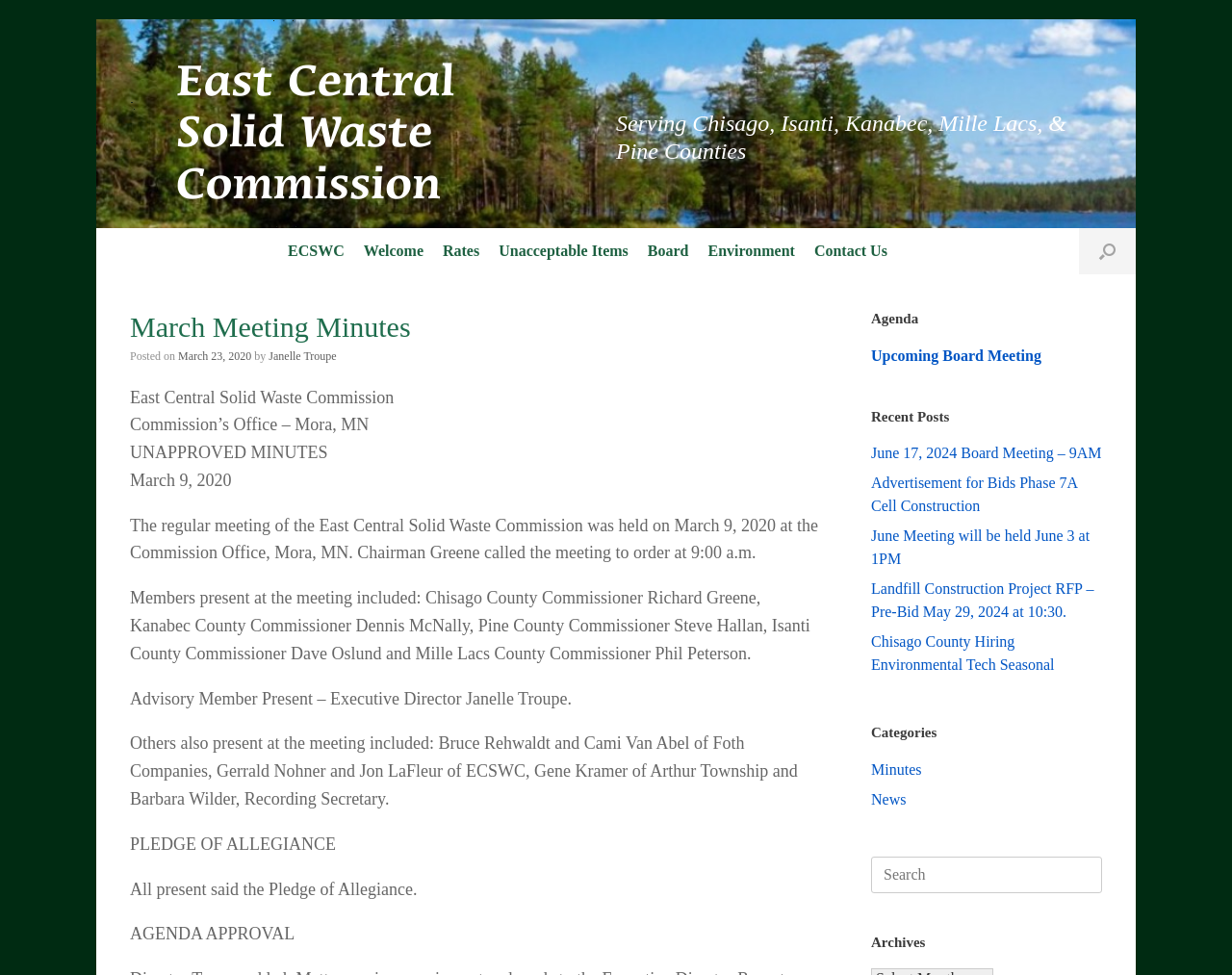What is the purpose of the meeting?
Please provide a comprehensive answer based on the information in the image.

Although the specific purpose of the meeting is not explicitly stated, it can be inferred that the meeting is to discuss commission business based on the context of the meeting minutes and the presence of commissioners and advisory members.